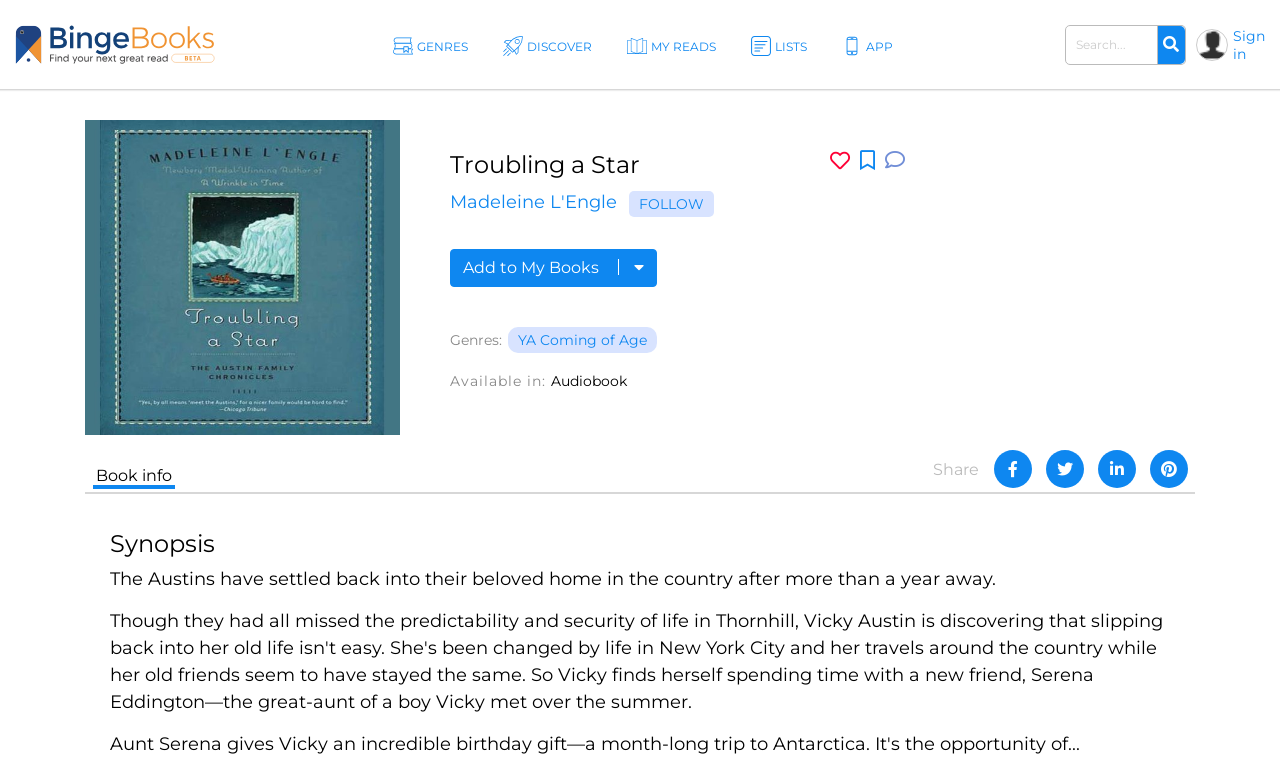What is the author of the book?
Provide an in-depth and detailed explanation in response to the question.

I found the answer by looking at the link 'Madeleine L'Engle' which is located below the heading 'Troubling a Star' and is likely to be the author of the book.